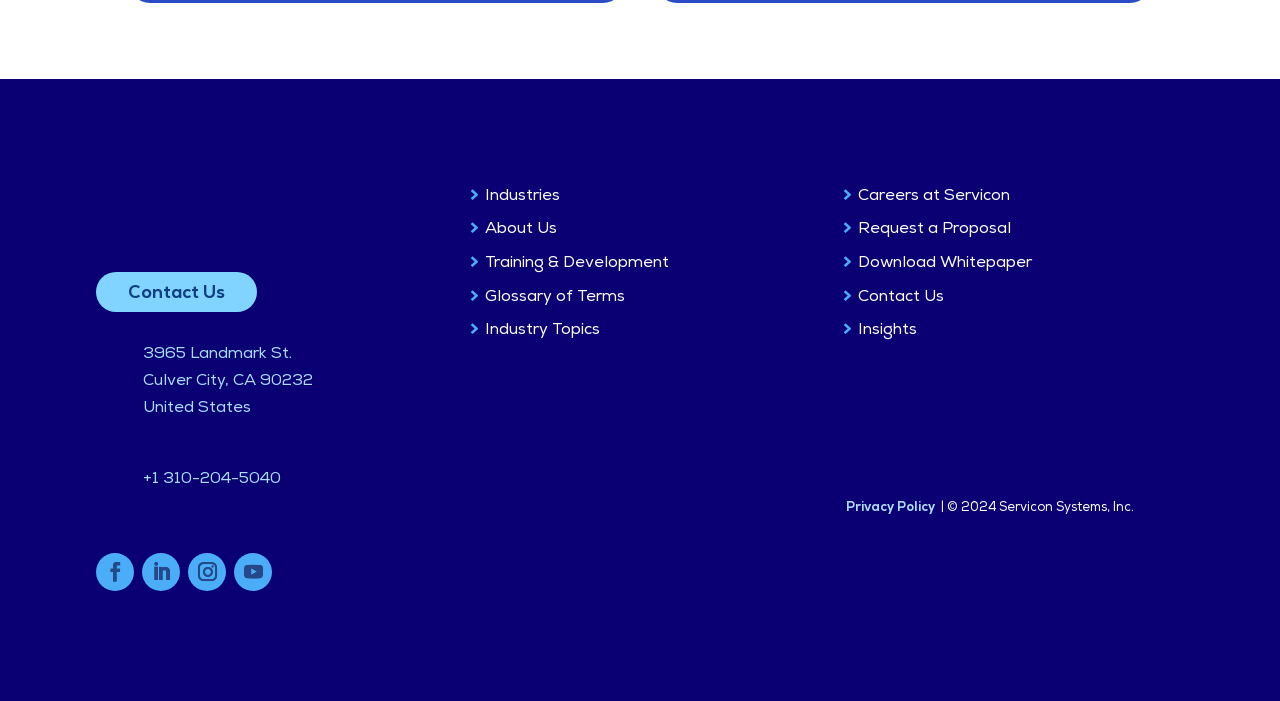Identify the coordinates of the bounding box for the element that must be clicked to accomplish the instruction: "Learn about industries".

[0.379, 0.269, 0.437, 0.292]